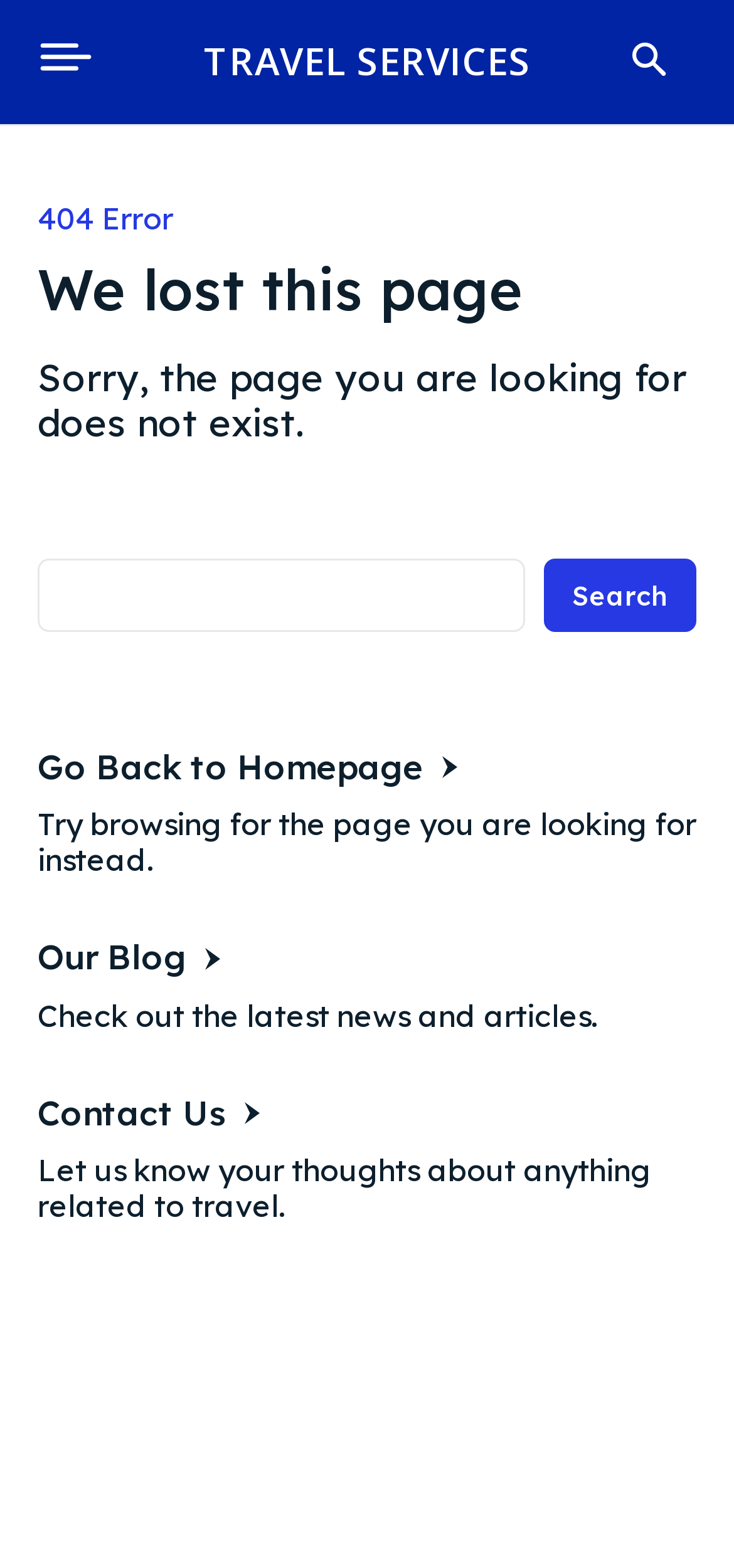What is the purpose of the search bar?
Use the information from the screenshot to give a comprehensive response to the question.

The search bar is located below the error message, and it has a textbox and a 'Search' button. This suggests that the user can search for a page that they are looking for, which is not found currently.